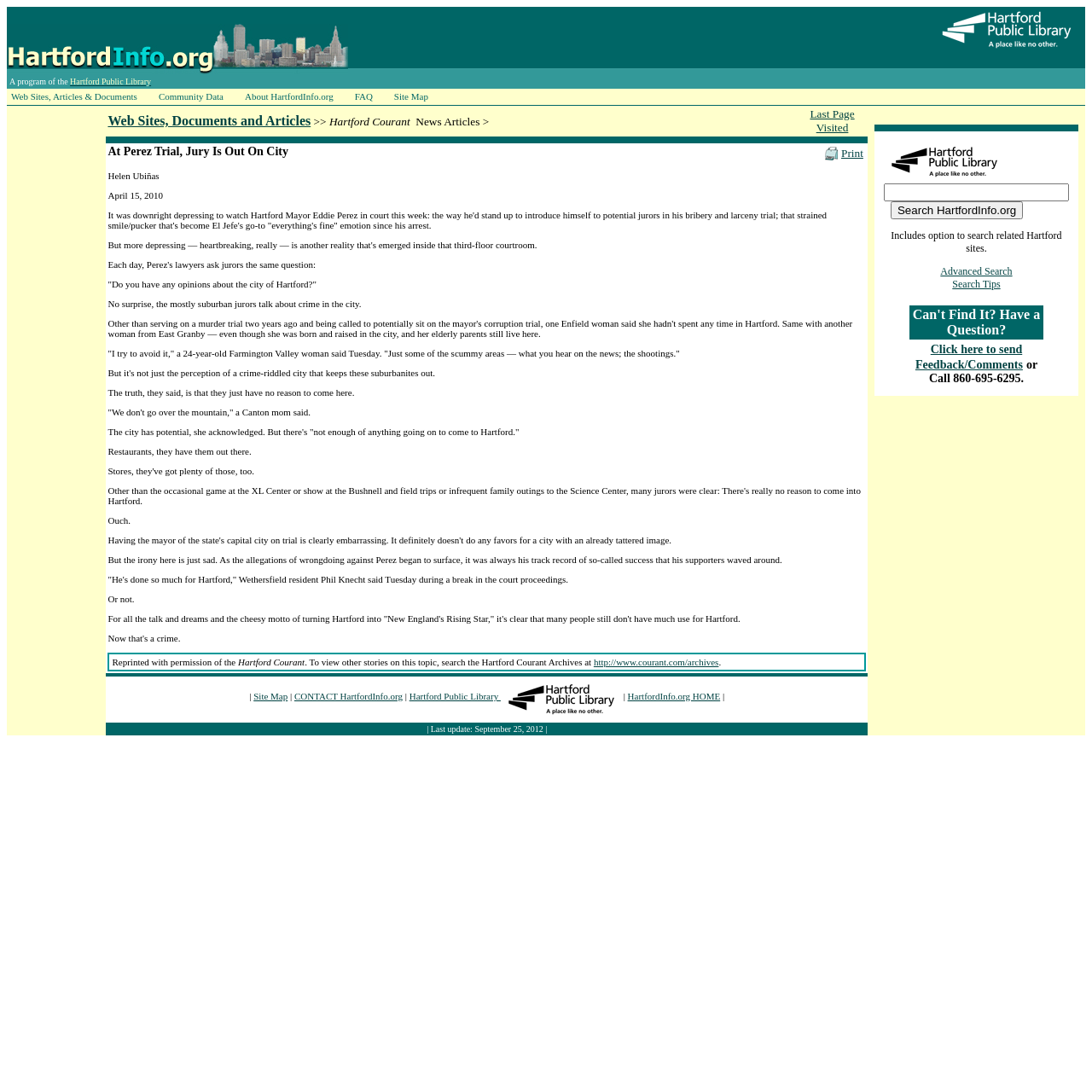Please provide a comprehensive answer to the question below using the information from the image: What is the name of the mayor mentioned in the article?

The article mentions the mayor of Hartford, Eddie Perez, who is on trial for bribery and larceny. His name is mentioned multiple times throughout the article.